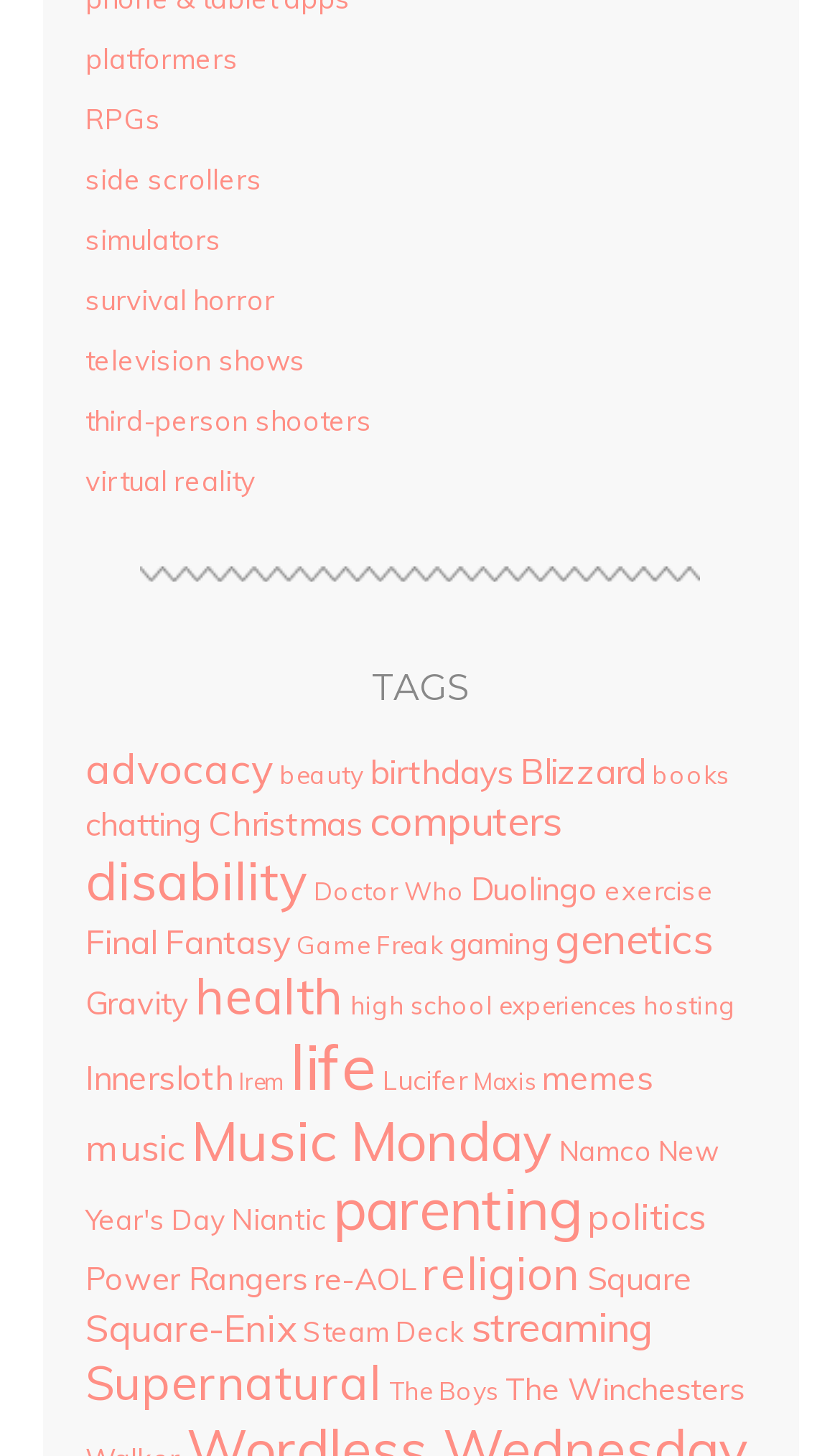How many tags are related to gaming?
Please provide a comprehensive answer based on the visual information in the image.

I searched for tags related to gaming and found at least 7 tags, including 'platformers', 'RPGs', 'third-person shooters', 'Game Freak', 'Innersloth', 'Niantic', and 'Square-Enix'.